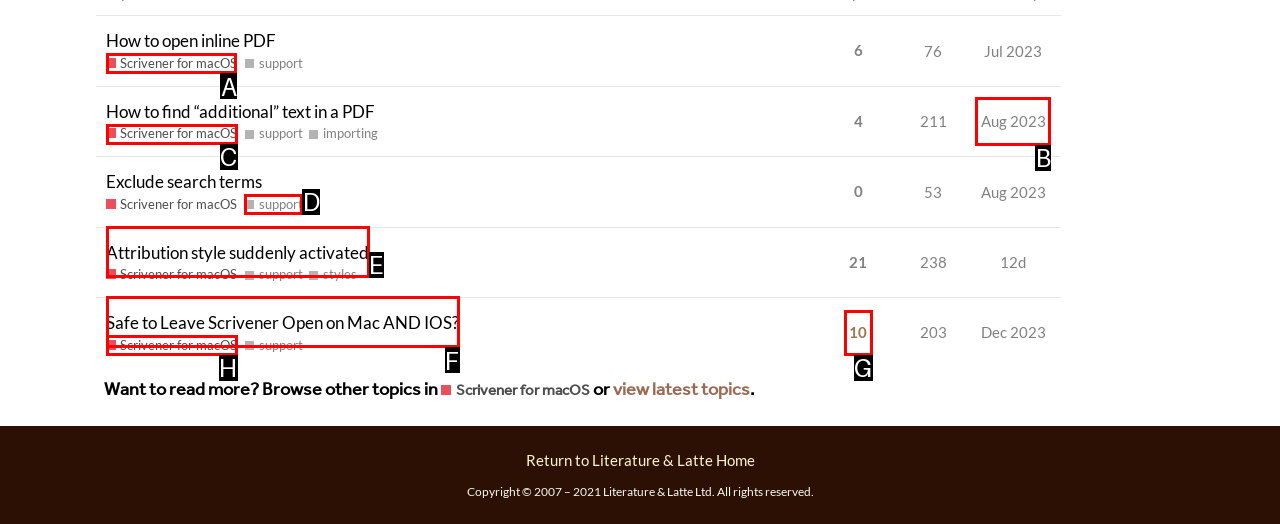Given the instruction: Ask for help or report bugs for Scrivener for macOS, which HTML element should you click on?
Answer with the letter that corresponds to the correct option from the choices available.

A